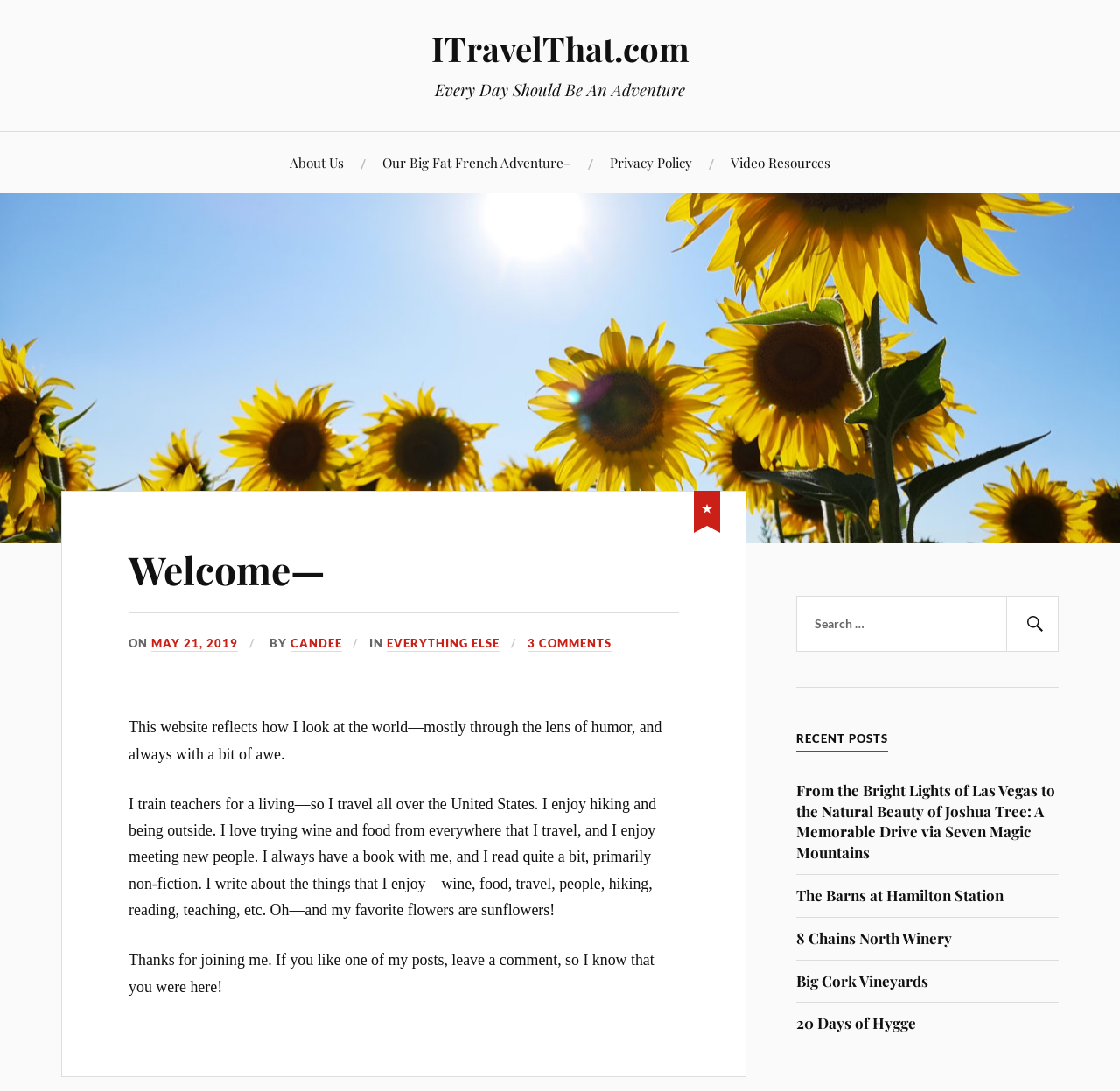Summarize the contents and layout of the webpage in detail.

The webpage is a personal blog called ITravelThat.com, with the tagline "Every Day Should Be An Adventure". At the top, there is a heading with the website's name, accompanied by a link to the homepage. Below this, there is a short phrase "Every Day Should Be An Adventure". 

The main navigation menu is located below, featuring links to "About Us", "Our Big Fat French Adventure–", "Privacy Policy", and "Video Resources". 

The main content area is divided into two sections. On the left, there is a large article section that takes up most of the page. The article has a heading "Welcome—" and is dated "MAY 21, 2019". The author's name, "CANDEE", is mentioned, along with a category "EVERYTHING ELSE" and a comment count of "3 COMMENTS". The article's content is a personal introduction, where the author shares their profession, hobbies, and interests. 

On the right side of the page, there is a search bar with a search button and a heading "RECENT POSTS" above it. Below the search bar, there are five links to recent blog posts, each with a descriptive title. These posts appear to be travel-related, with titles mentioning places like Las Vegas, Joshua Tree, and wineries.